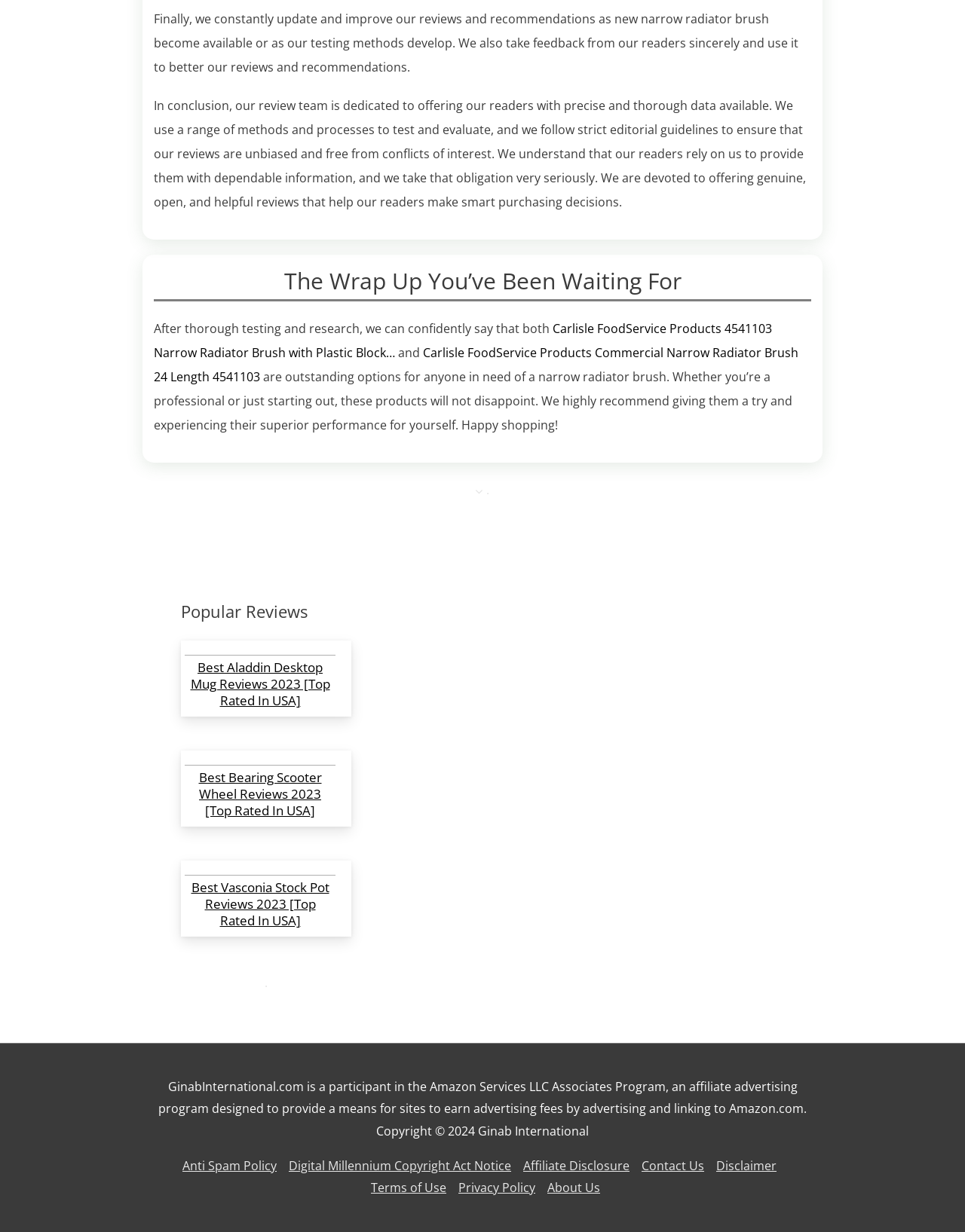From the screenshot, find the bounding box of the UI element matching this description: "Affiliate Disclosure". Supply the bounding box coordinates in the form [left, top, right, bottom], each a float between 0 and 1.

[0.536, 0.939, 0.659, 0.953]